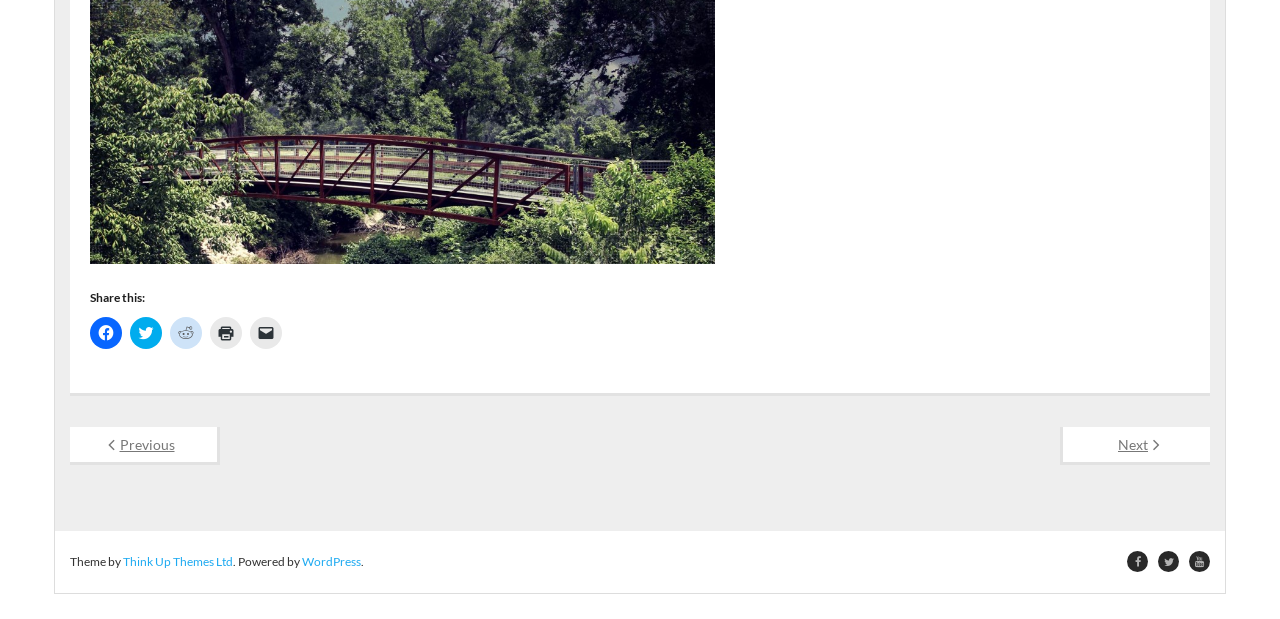Determine the bounding box coordinates of the UI element that matches the following description: "Previous". The coordinates should be four float numbers between 0 and 1 in the format [left, top, right, bottom].

[0.055, 0.69, 0.172, 0.751]